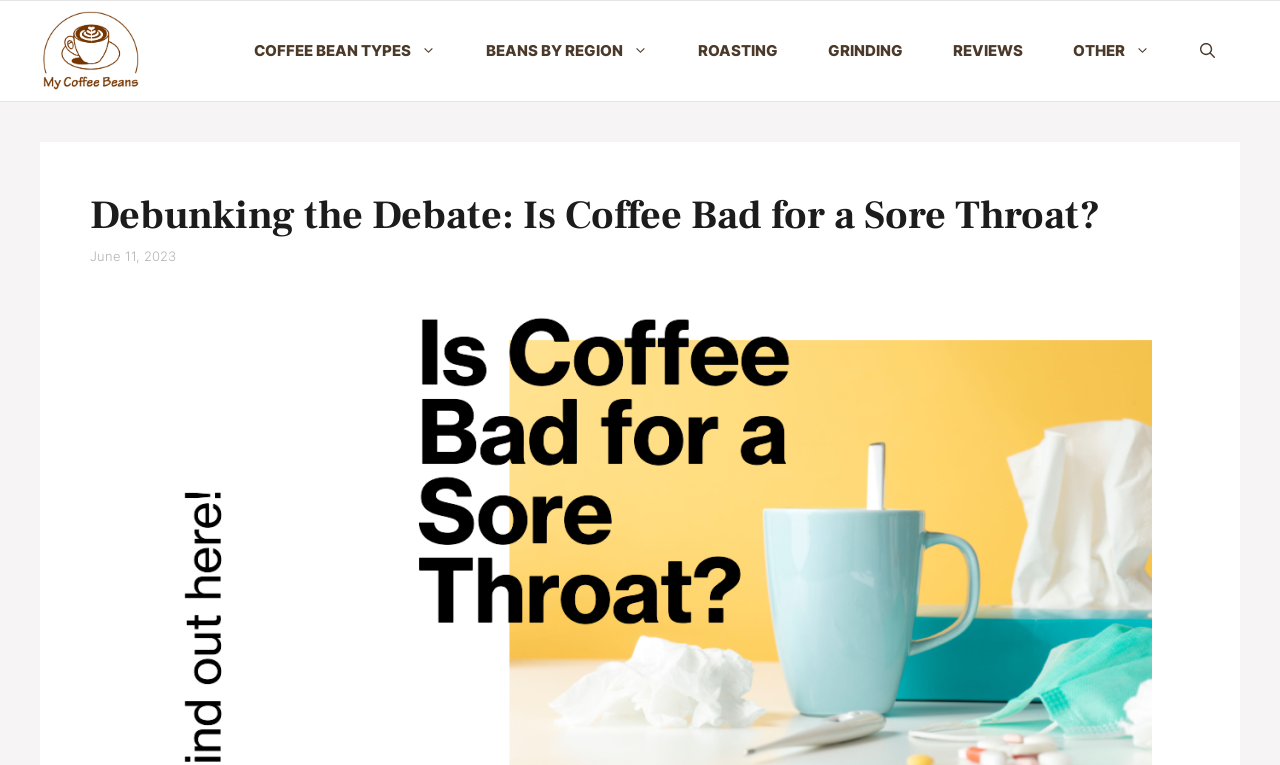Identify the bounding box coordinates for the region of the element that should be clicked to carry out the instruction: "Read the article Debunking the Debate: Is Coffee Bad for a Sore Throat?". The bounding box coordinates should be four float numbers between 0 and 1, i.e., [left, top, right, bottom].

[0.07, 0.251, 0.93, 0.314]